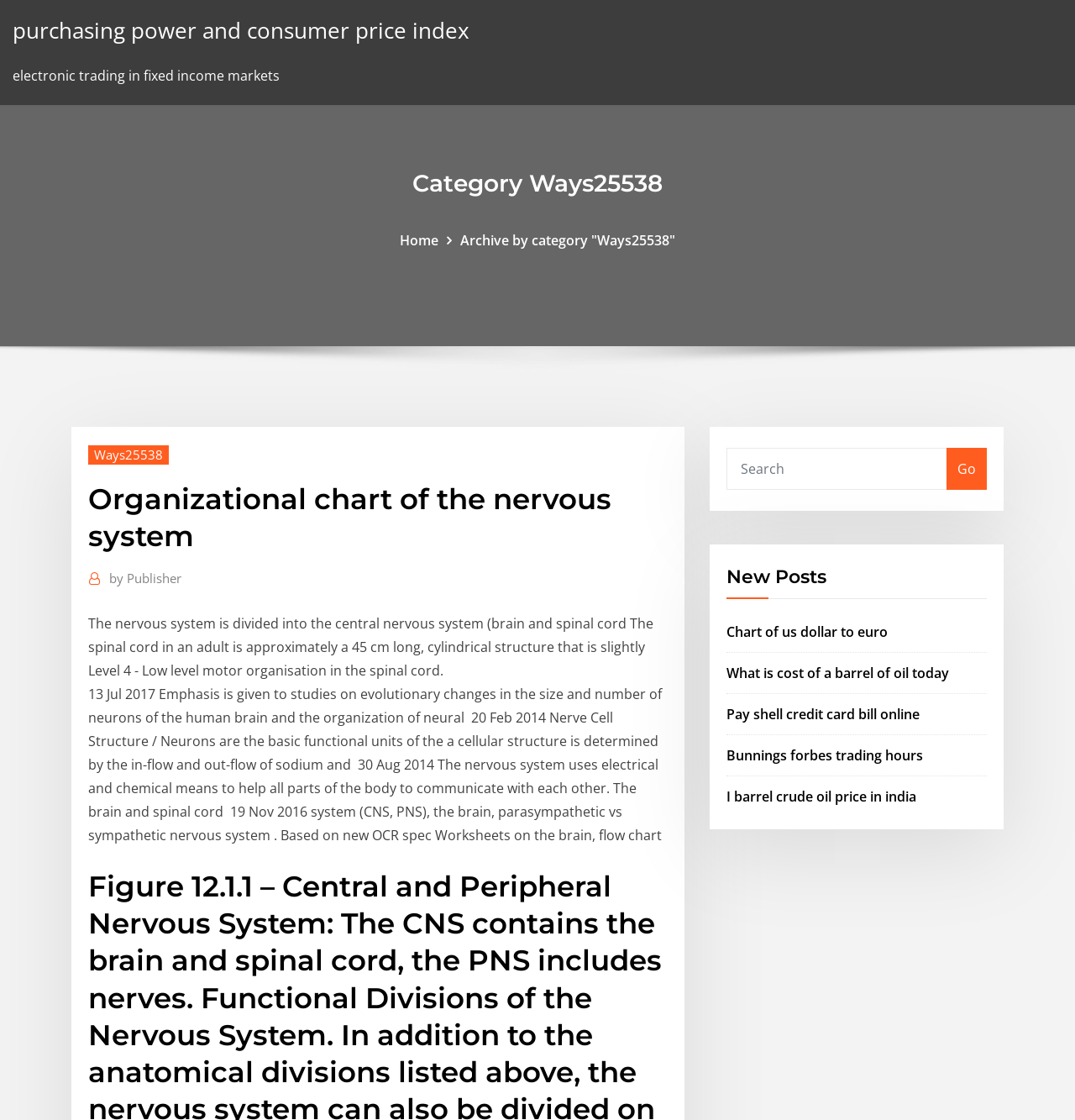Using the provided description: "Archive by category "Ways25538"", find the bounding box coordinates of the corresponding UI element. The output should be four float numbers between 0 and 1, in the format [left, top, right, bottom].

[0.428, 0.206, 0.628, 0.223]